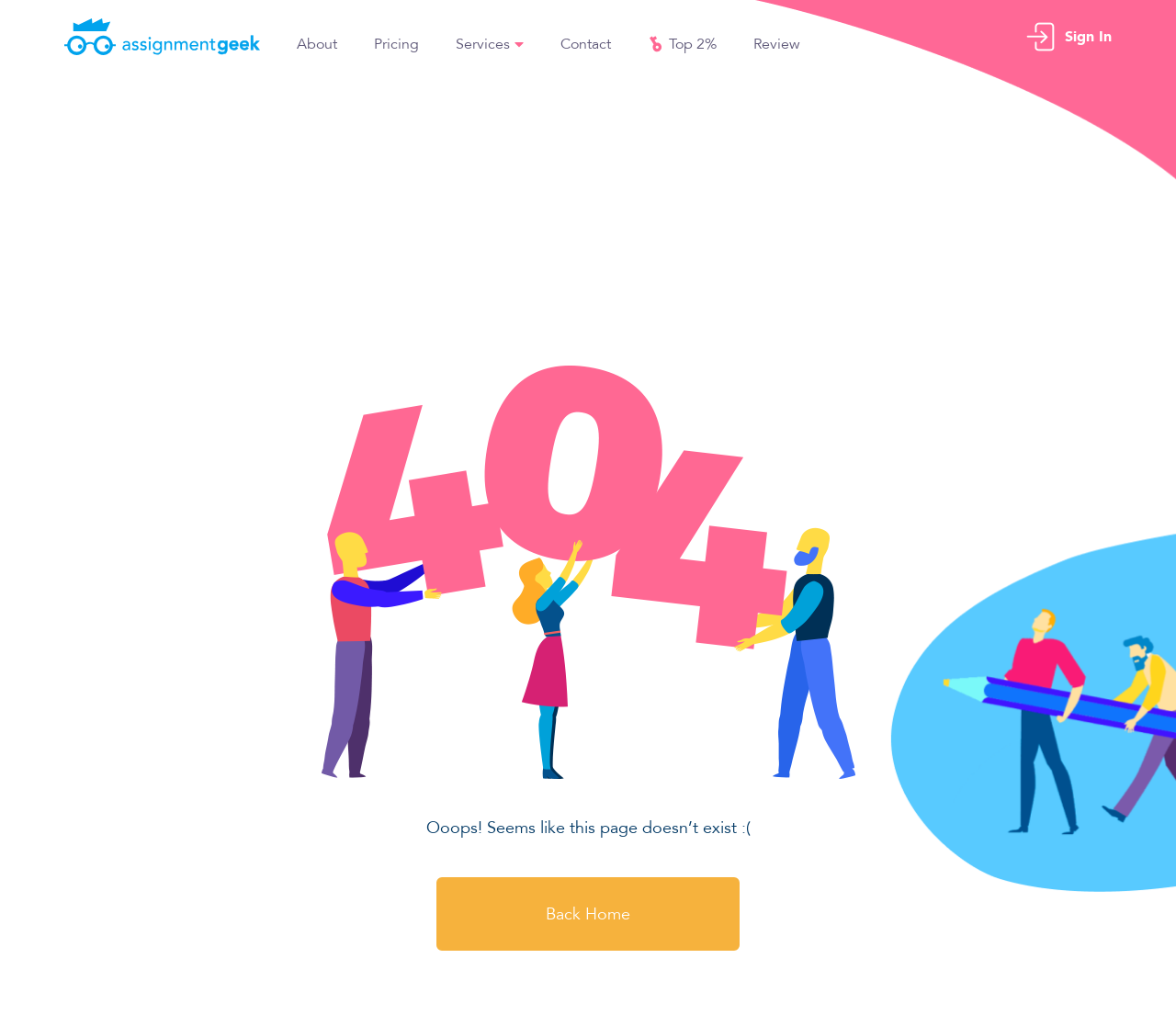Please provide the bounding box coordinates for the element that needs to be clicked to perform the instruction: "go to About". The coordinates must consist of four float numbers between 0 and 1, formatted as [left, top, right, bottom].

[0.252, 0.032, 0.287, 0.054]